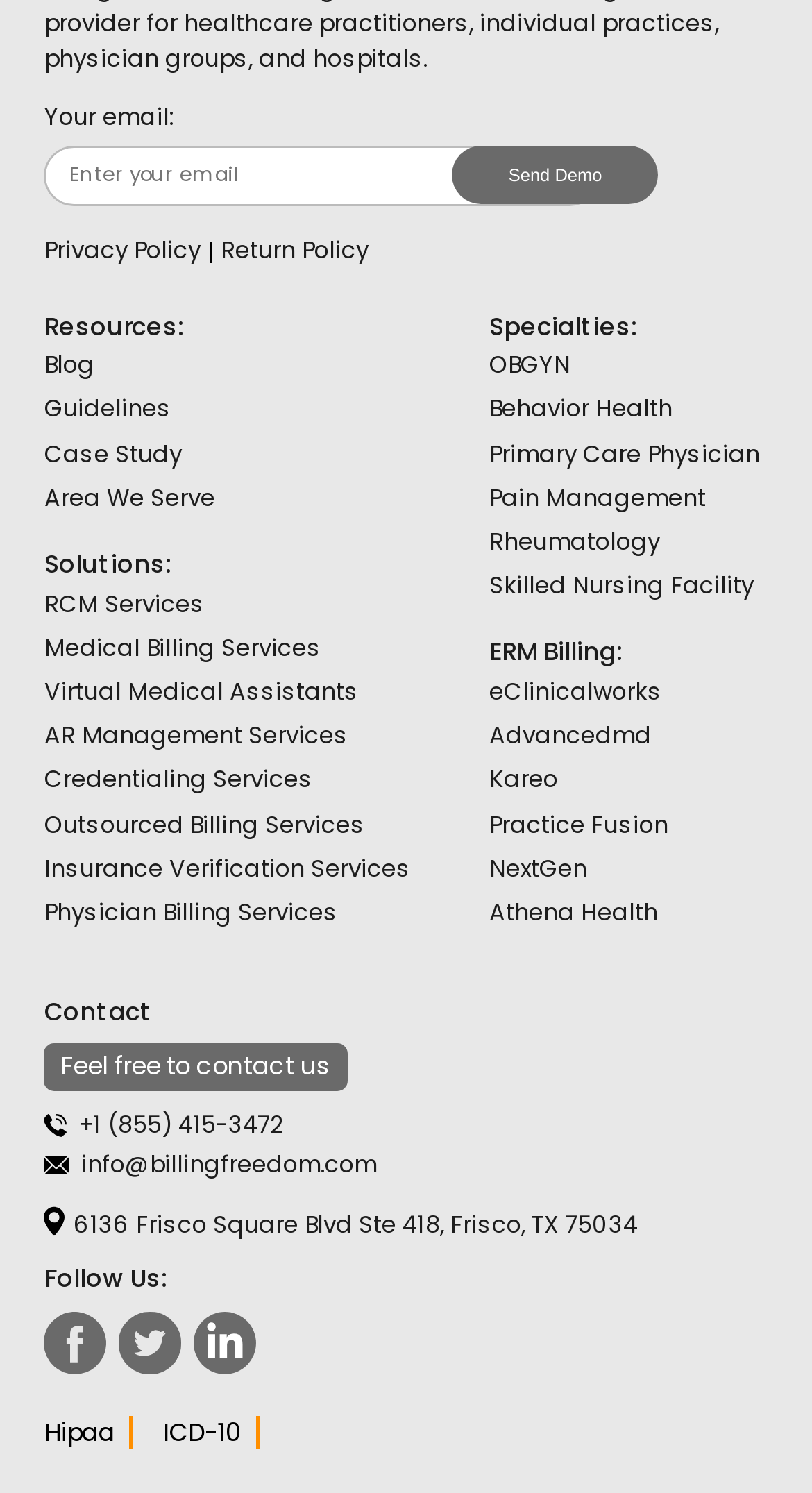Can you find the bounding box coordinates for the UI element given this description: "Rheumatology"? Provide the coordinates as four float numbers between 0 and 1: [left, top, right, bottom].

[0.602, 0.351, 0.812, 0.374]